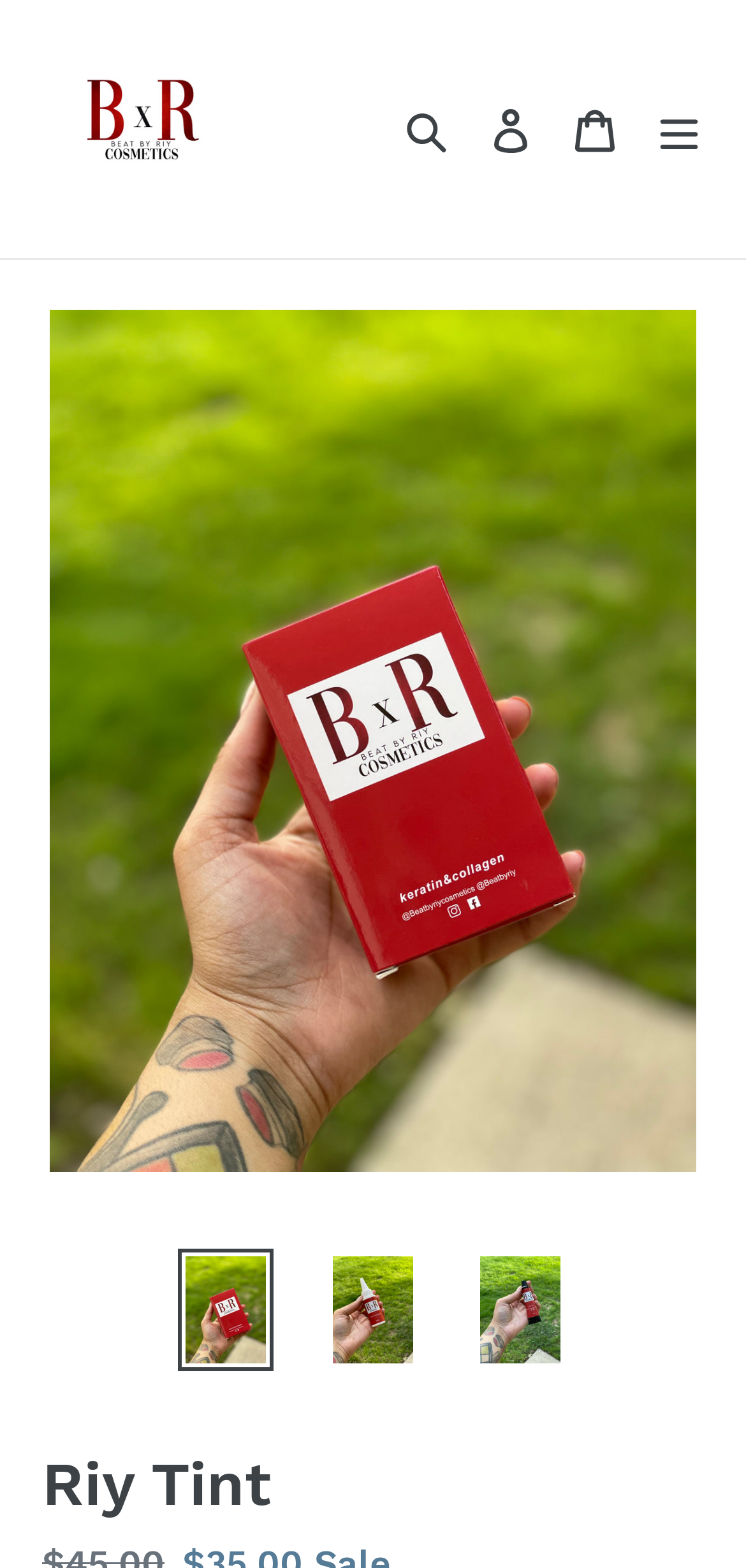What is the name of the product being displayed?
Based on the screenshot, provide a one-word or short-phrase response.

Riy Tint